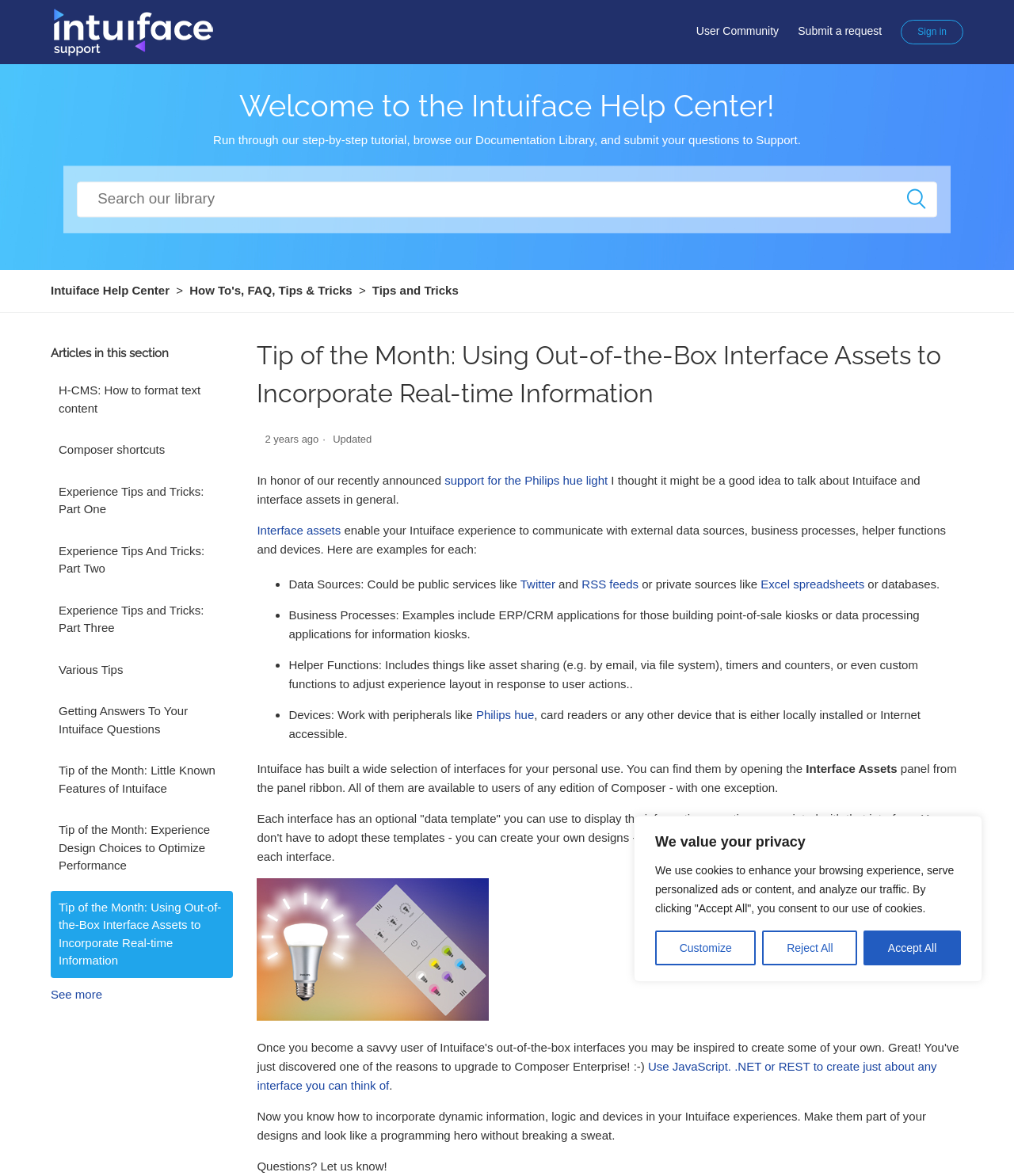Locate the bounding box coordinates of the element that should be clicked to fulfill the instruction: "Sign in".

[0.889, 0.017, 0.95, 0.037]